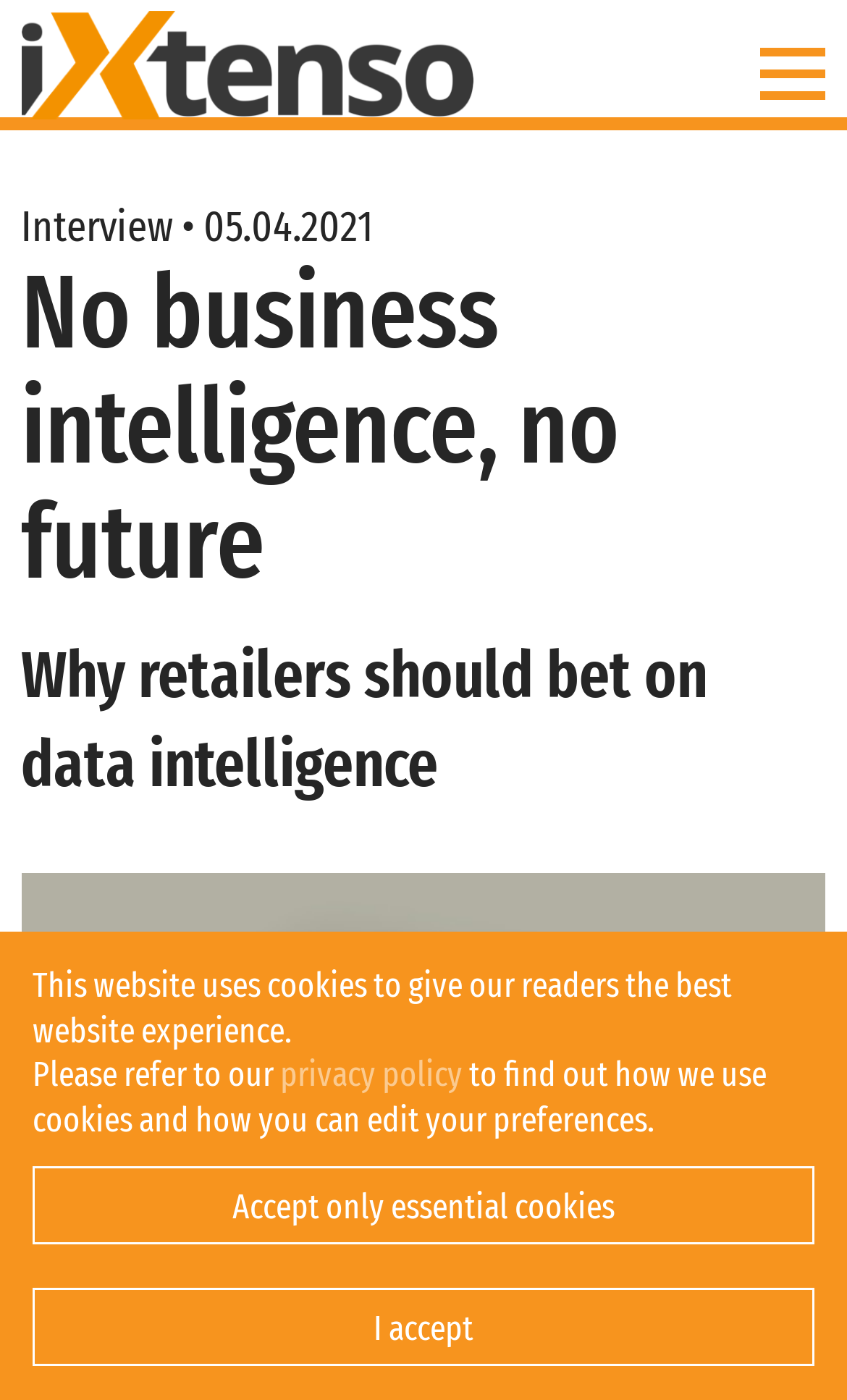What is the color of the background?
Look at the image and respond with a one-word or short-phrase answer.

Unknown